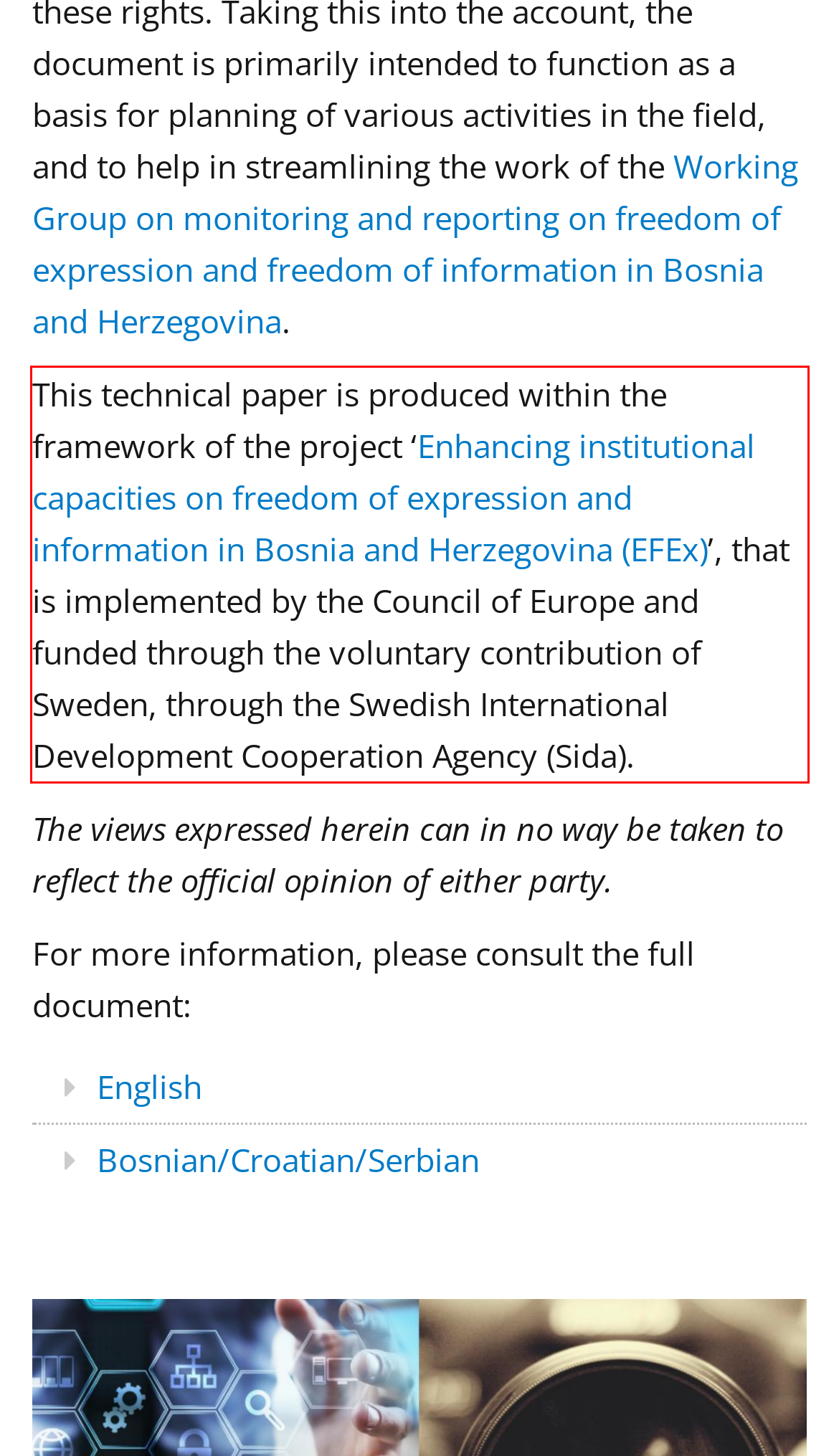Please perform OCR on the text within the red rectangle in the webpage screenshot and return the text content.

This technical paper is produced within the framework of the project ‘Enhancing institutional capacities on freedom of expression and information in Bosnia and Herzegovina (EFEx)’, that is implemented by the Council of Europe and funded through the voluntary contribution of Sweden, through the Swedish International Development Cooperation Agency (Sida).